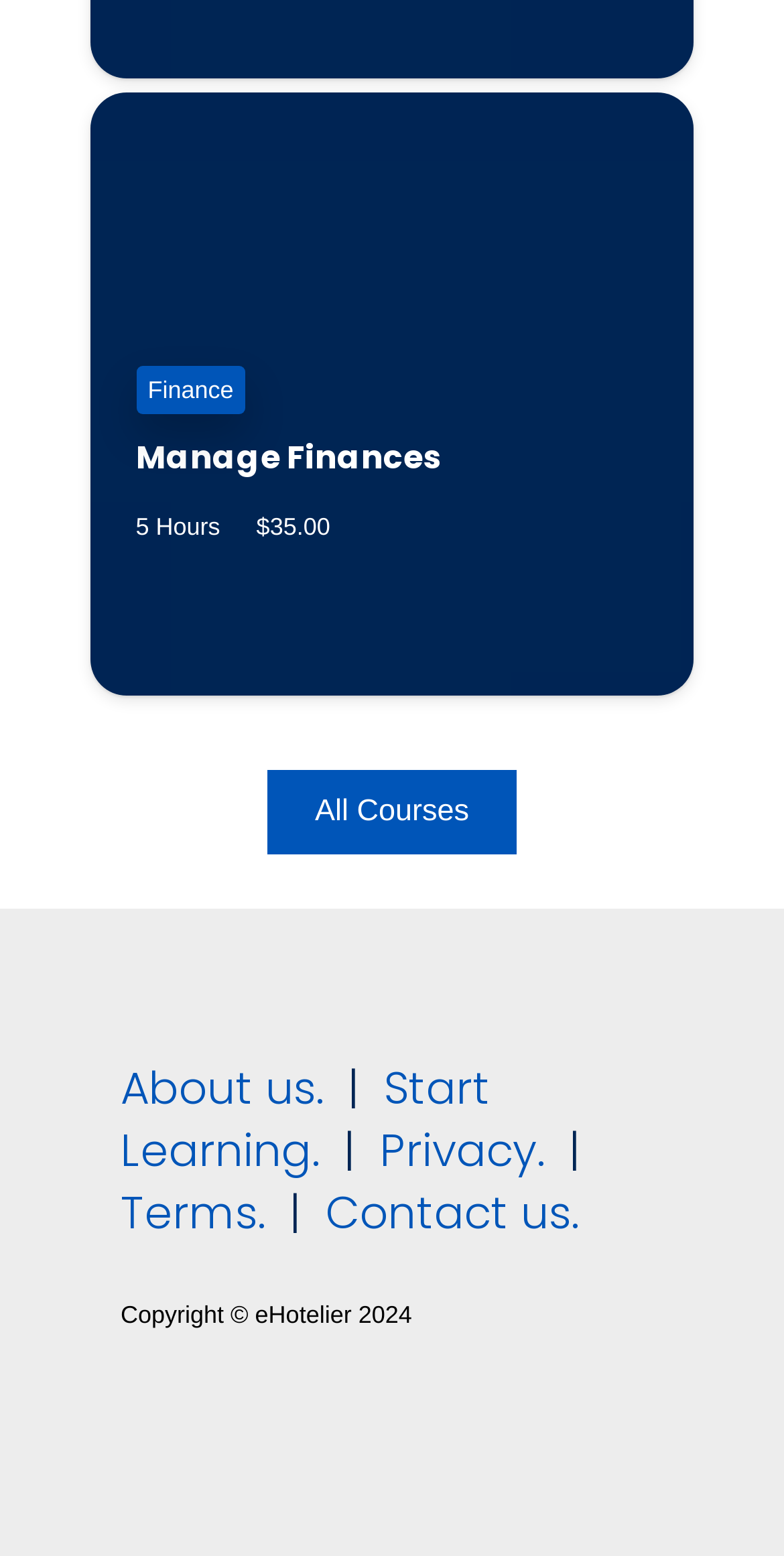Please use the details from the image to answer the following question comprehensively:
What is the category of the webpage?

The webpage has a static text 'Finance' at the top, indicating that the category of the webpage is related to finance.